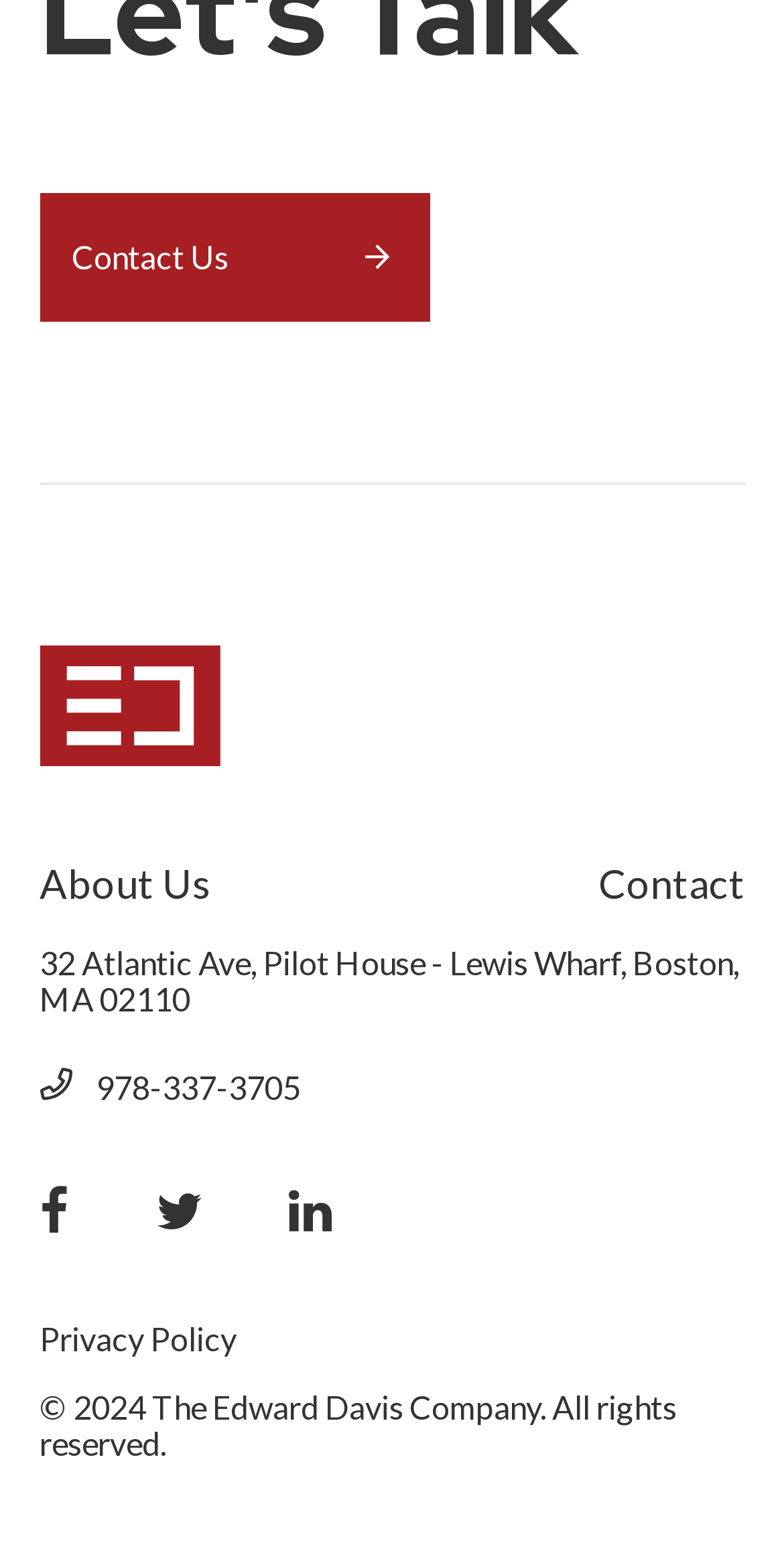What is the name of the company?
Give a single word or phrase as your answer by examining the image.

The Edward Davis Company